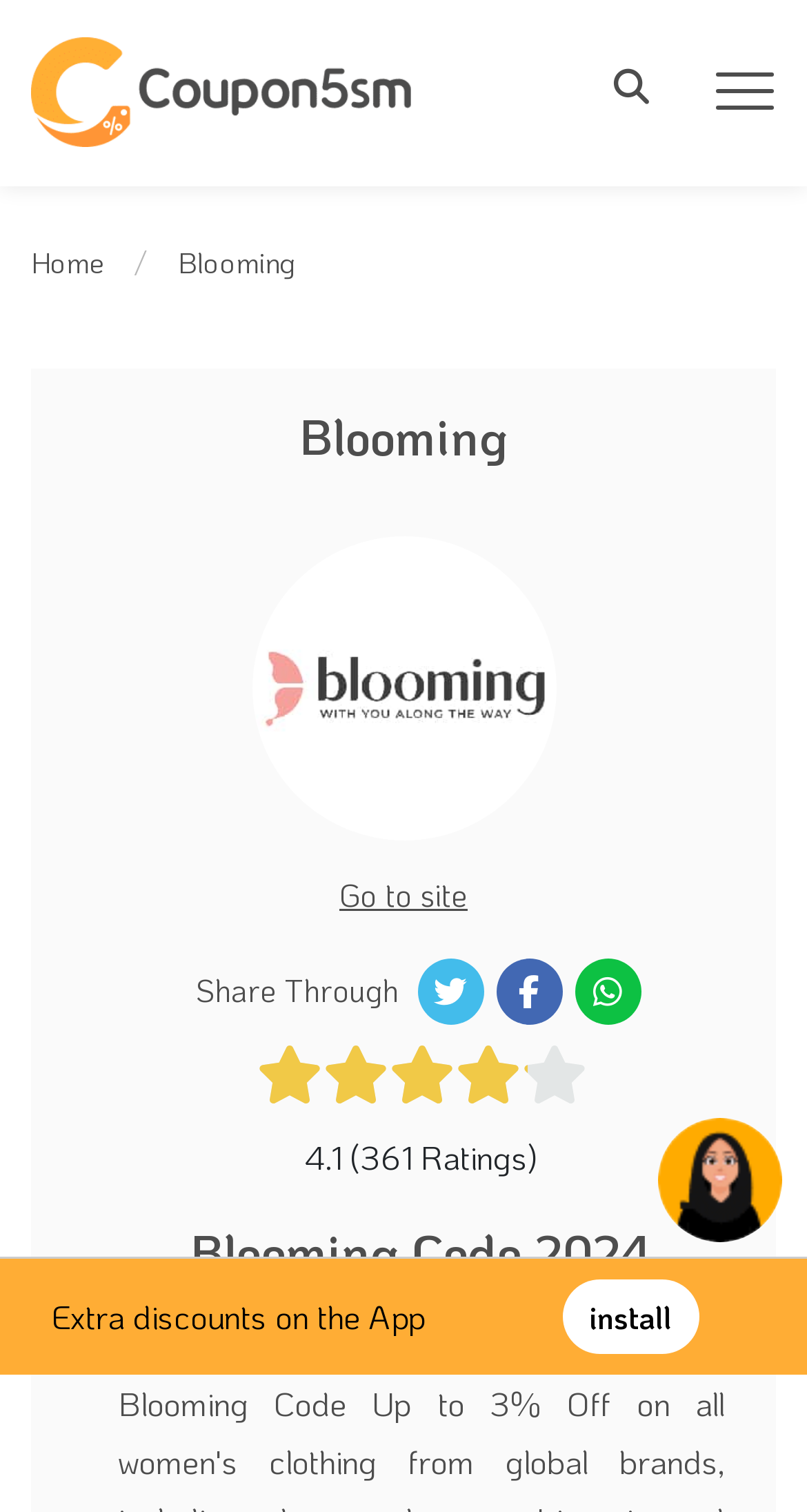How many rating stars does Blooming Code have?
Using the image as a reference, give a one-word or short phrase answer.

4.1